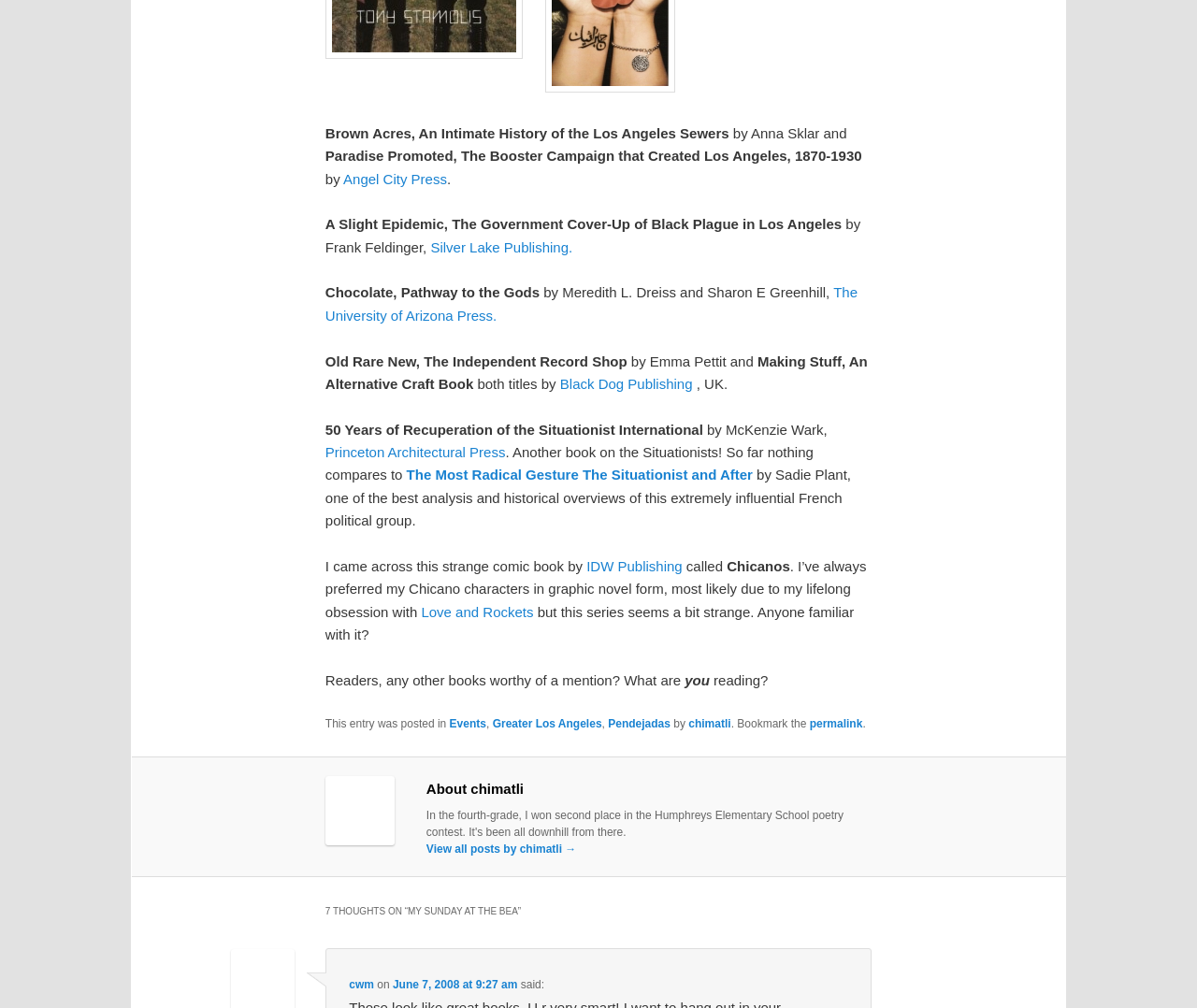What is the name of the author who wrote '50 Years of Recuperation of the Situationist International'?
Examine the screenshot and reply with a single word or phrase.

McKenzie Wark